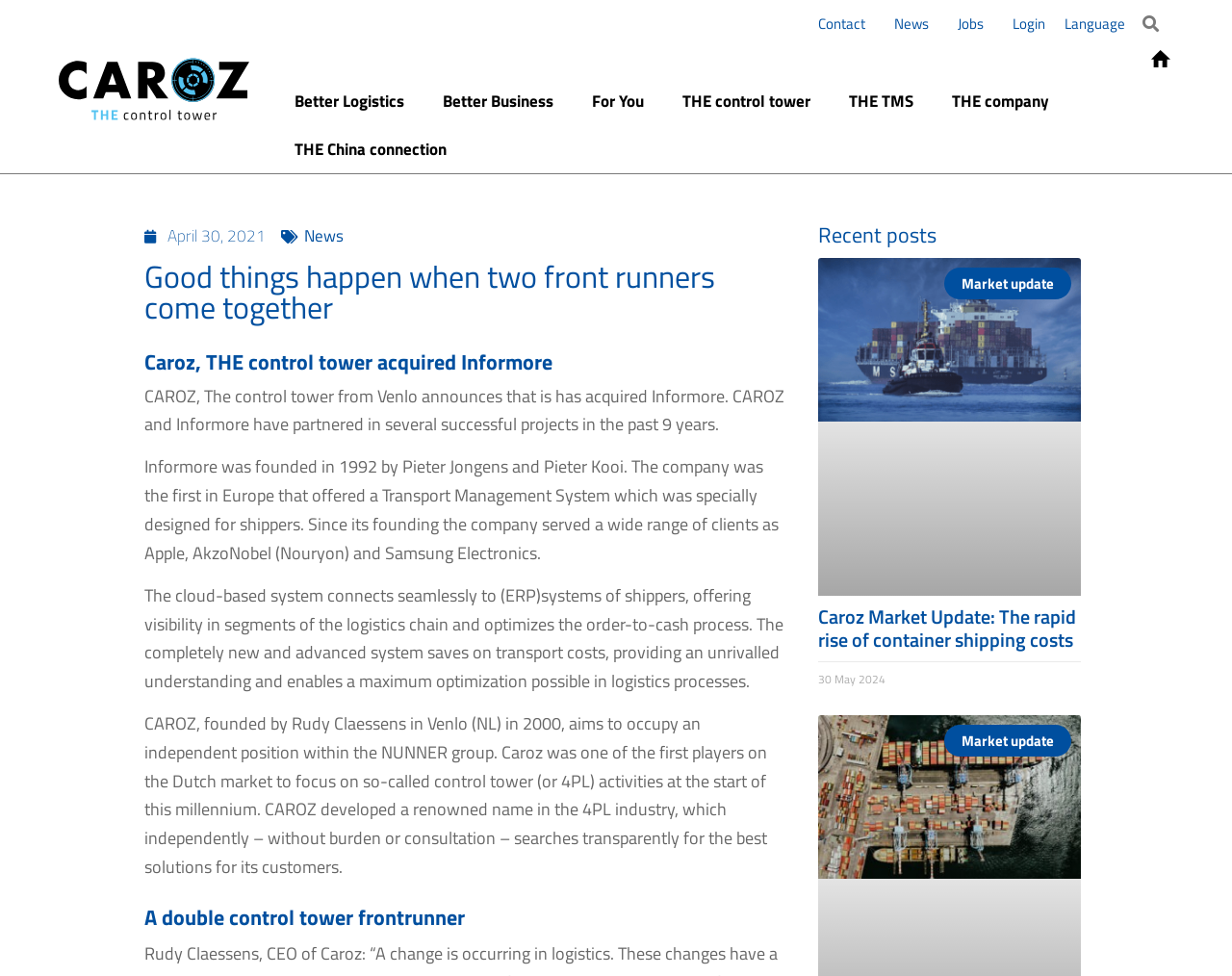Identify the bounding box coordinates of the clickable section necessary to follow the following instruction: "Click on the 'Login' button". The coordinates should be presented as four float numbers from 0 to 1, i.e., [left, top, right, bottom].

[0.81, 0.005, 0.86, 0.044]